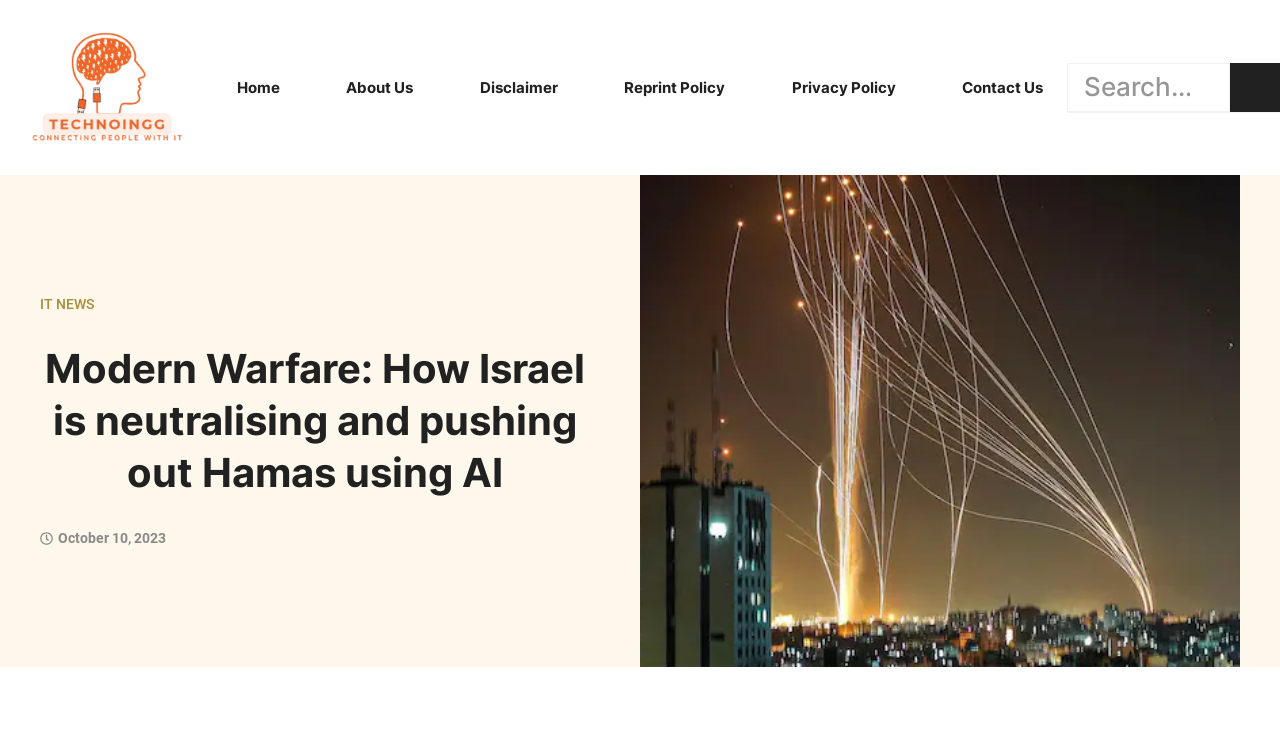Respond to the question with just a single word or phrase: 
What is the purpose of the search box?

To search the website